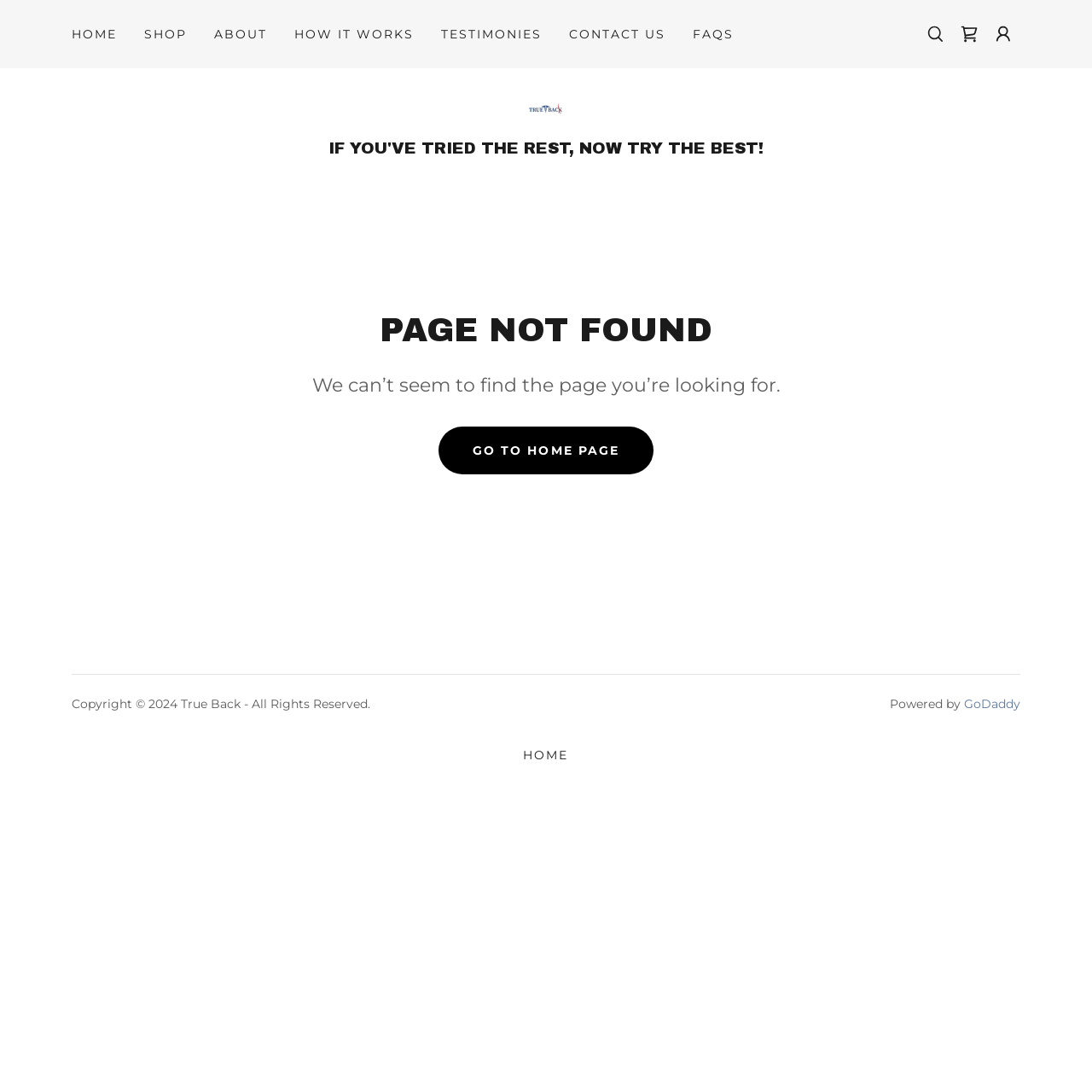What is the copyright year mentioned at the bottom of the page?
Please provide a comprehensive answer based on the details in the screenshot.

I looked at the bottom of the page and found a copyright notice with the year '2024' mentioned.